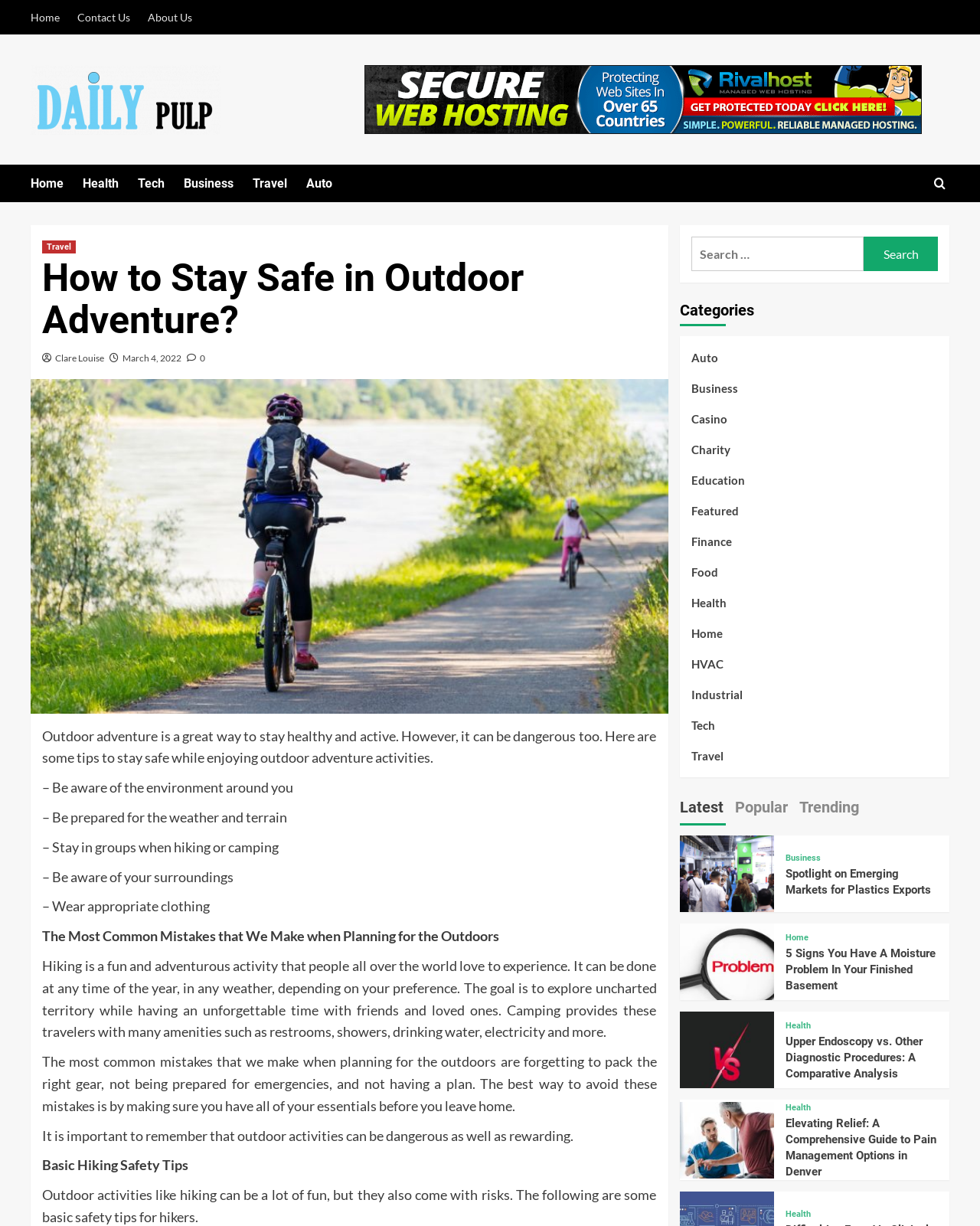What is the title or heading displayed on the webpage?

How to Stay Safe in Outdoor Adventure?